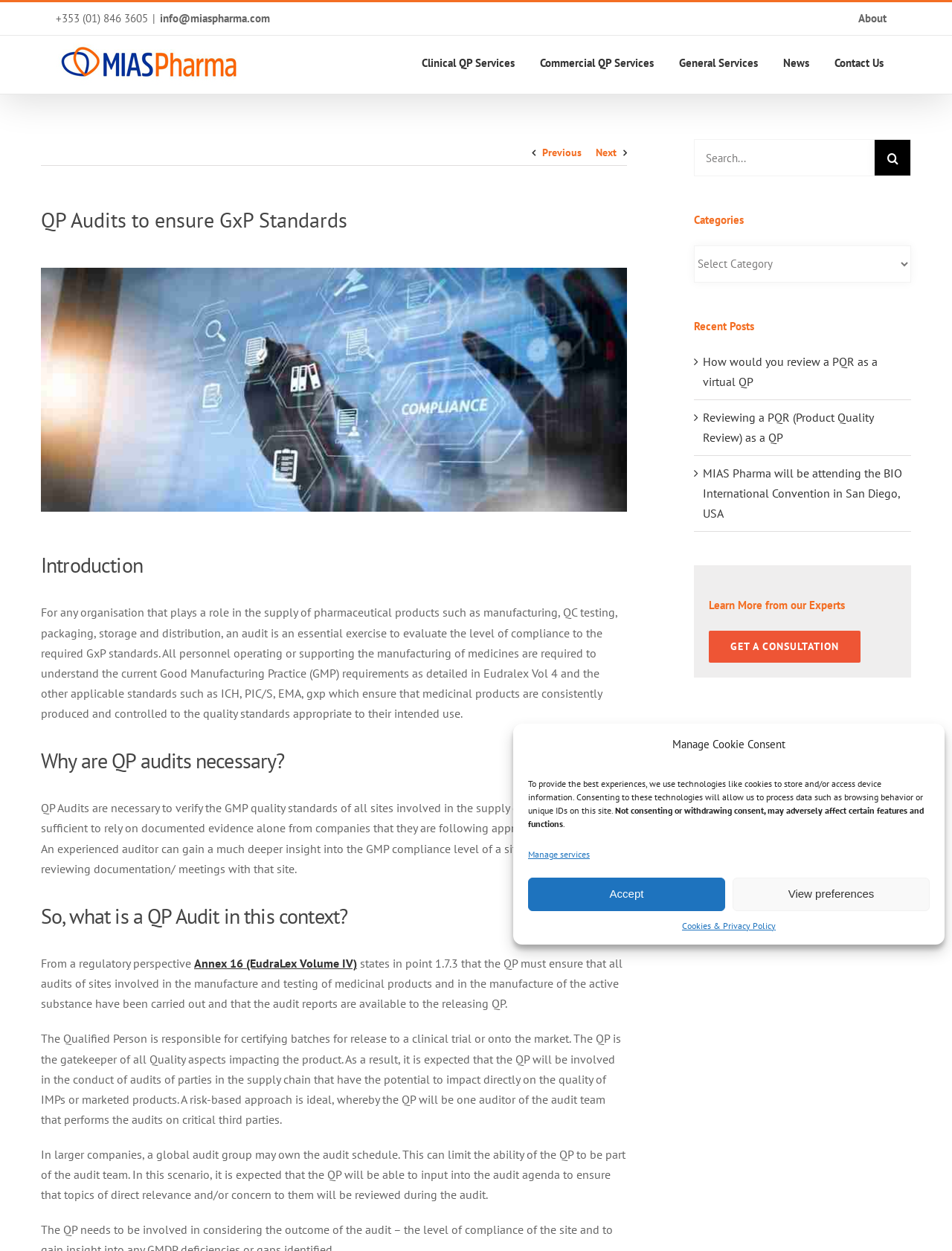What is the title of the first heading in the main content section?
Please give a detailed and thorough answer to the question, covering all relevant points.

The first heading in the main content section is 'QP Audits to ensure GxP Standards', which is displayed in a larger font size and is the main title of the webpage's content.